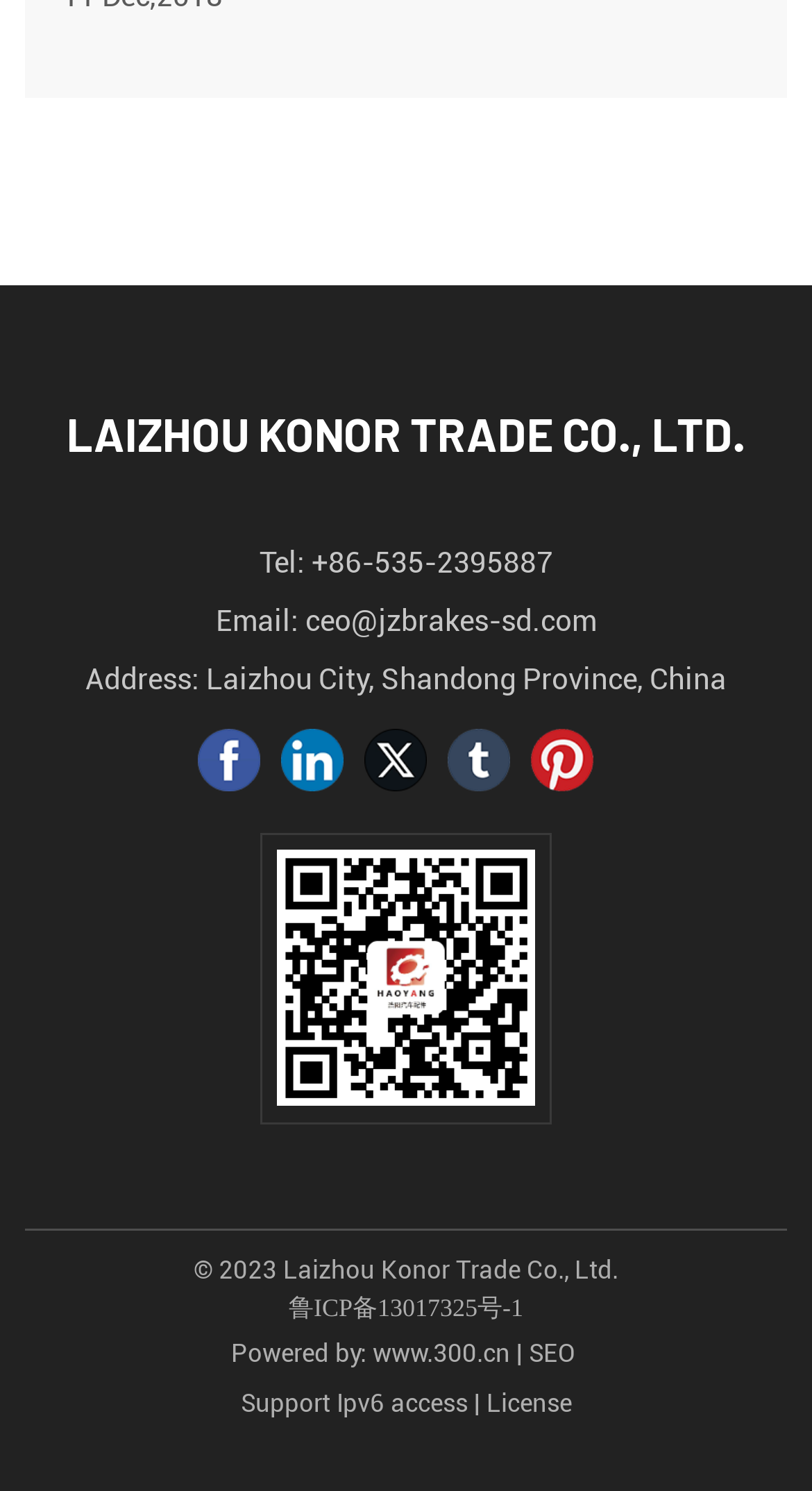Reply to the question with a single word or phrase:
What social media platforms are linked?

Facebook, Linkedin, Twitter, Tumblr, Pinterest